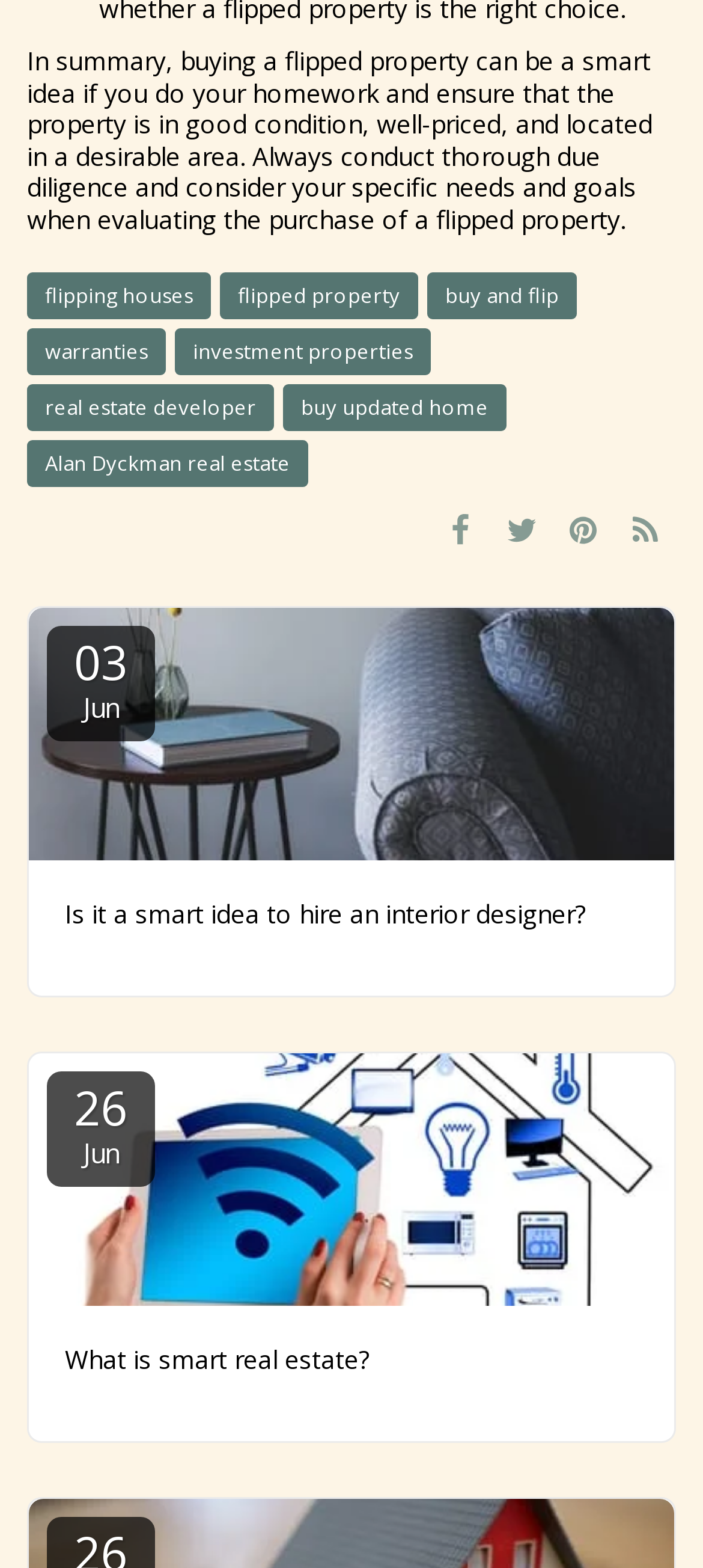Show the bounding box coordinates of the region that should be clicked to follow the instruction: "Check out Игорные зоны в России 2023."

None